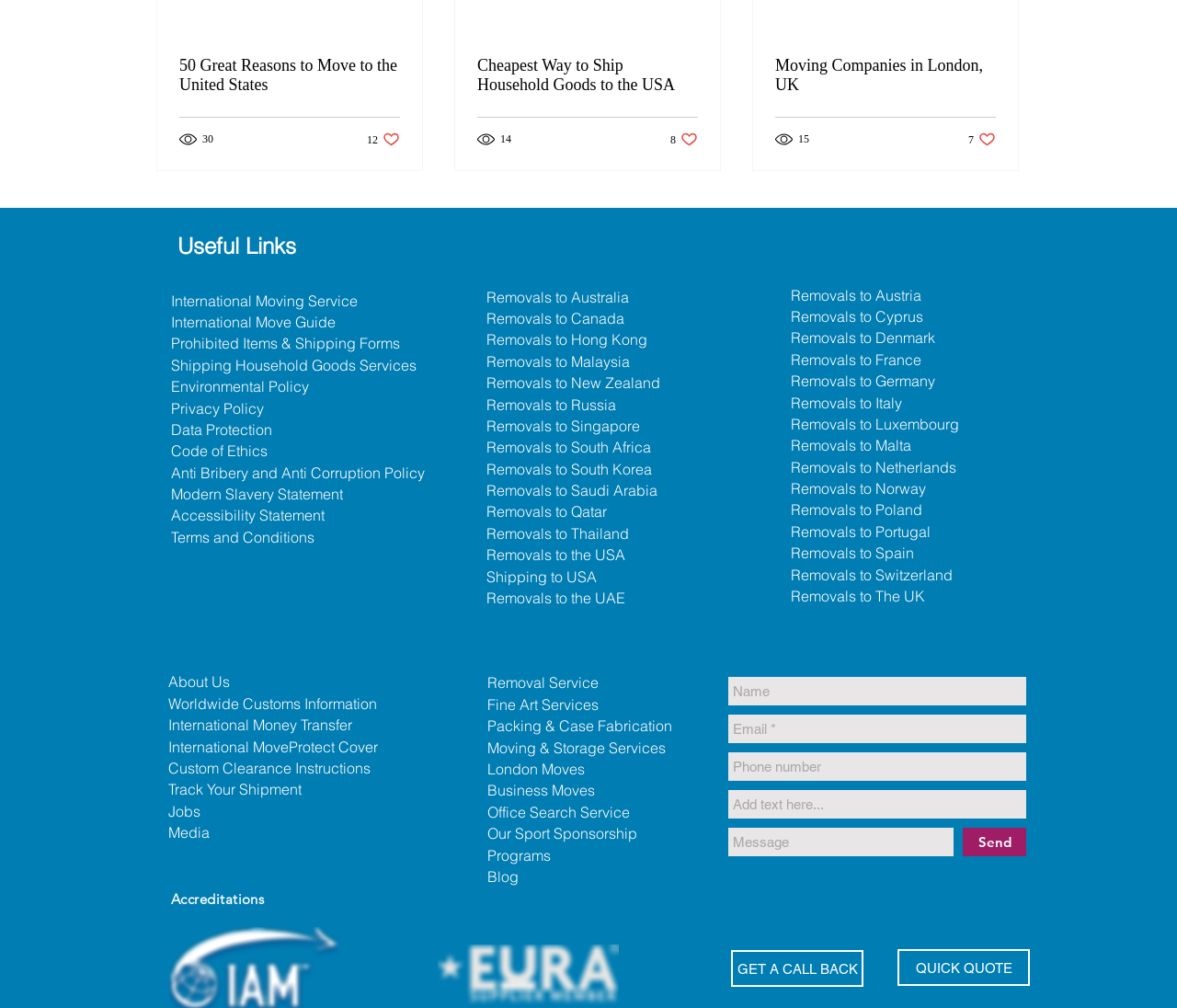Show me the bounding box coordinates of the clickable region to achieve the task as per the instruction: "View the blog".

[0.414, 0.862, 0.441, 0.878]